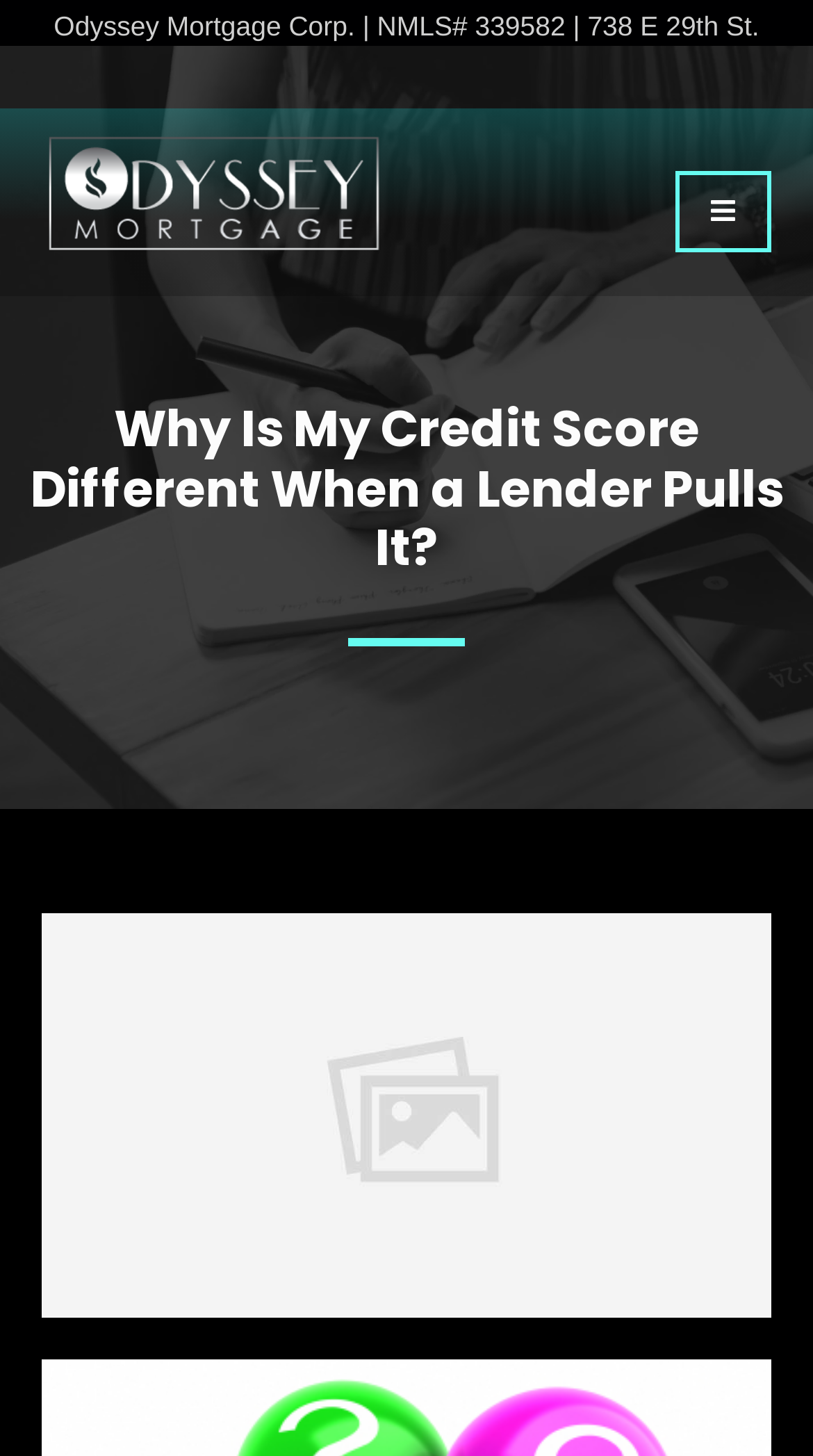Give a one-word or short phrase answer to this question: 
What is the topic of the main content?

Credit score